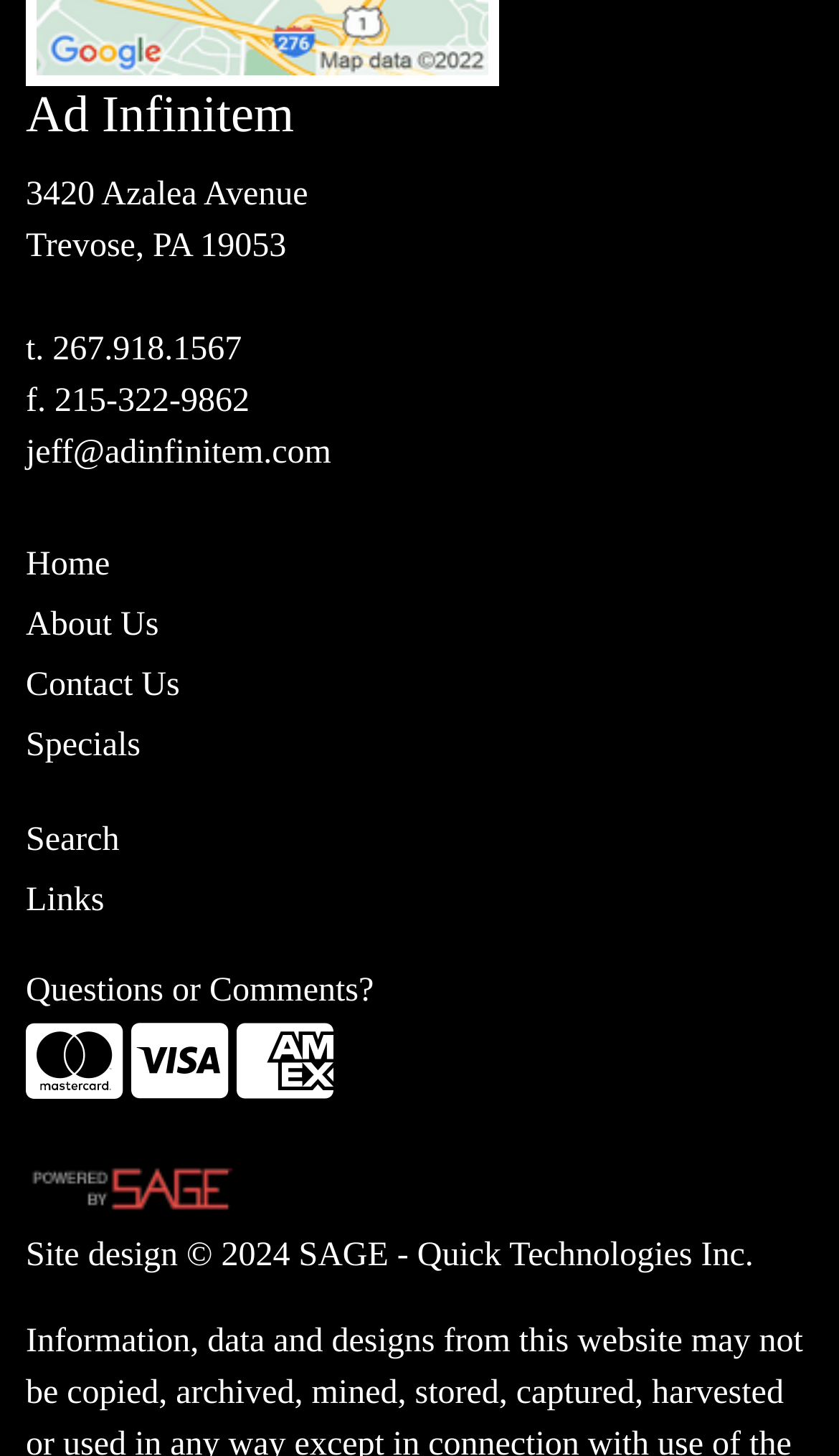What is the address of Ad Infinitem?
By examining the image, provide a one-word or phrase answer.

3420 Azalea Avenue